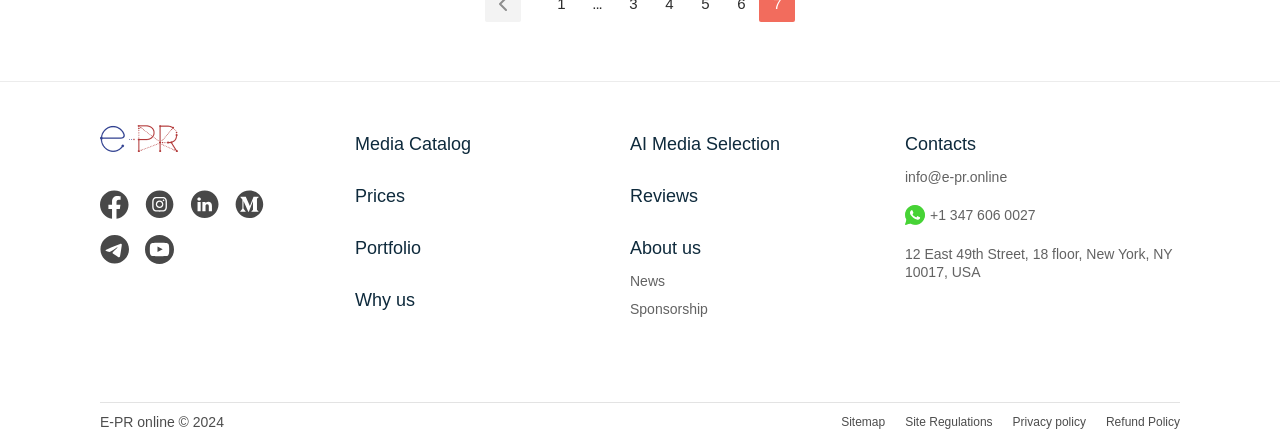Give a concise answer using only one word or phrase for this question:
What is the company's phone number?

+1 347 606 0027